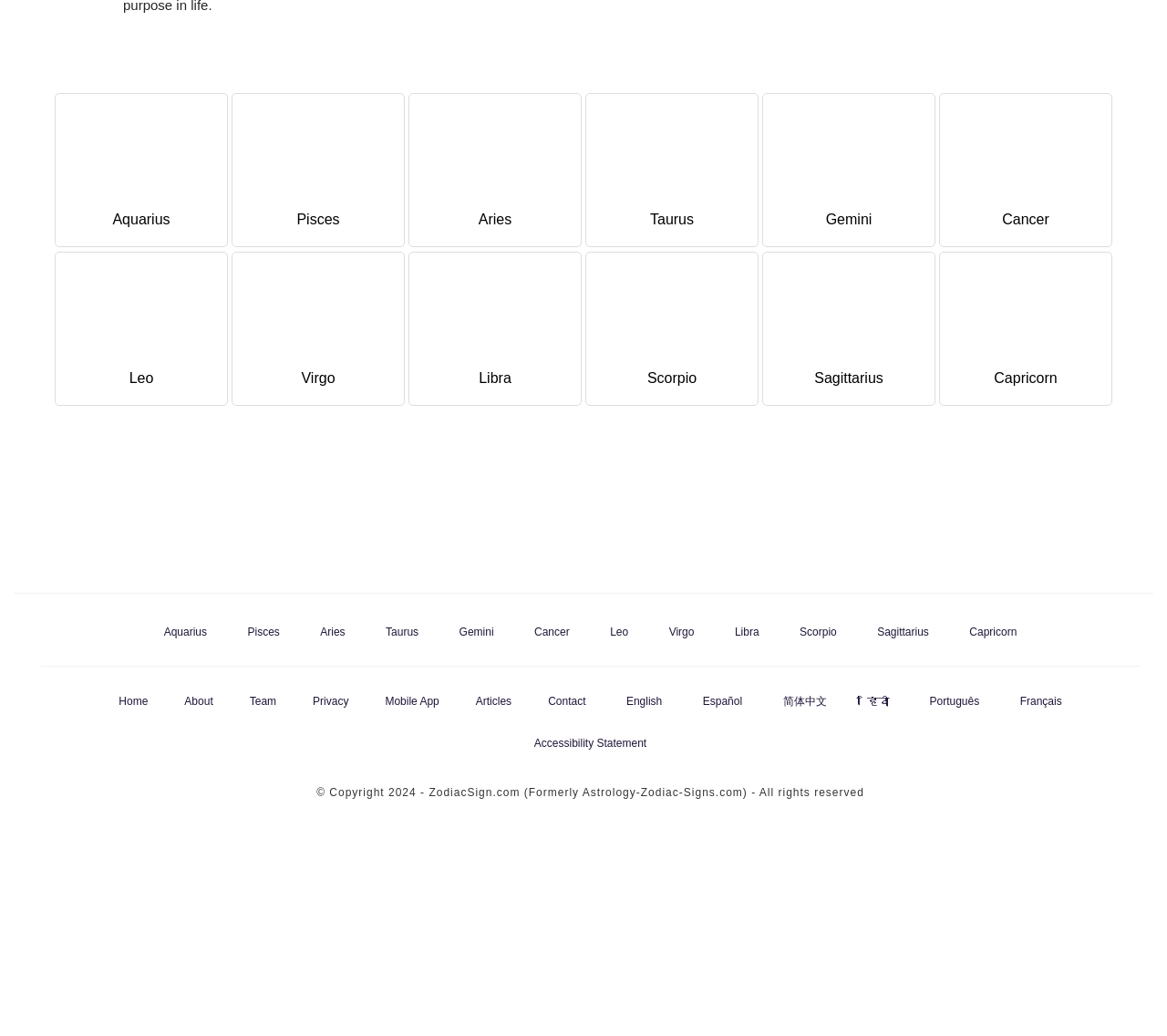Given the webpage screenshot and the description, determine the bounding box coordinates (top-left x, top-left y, bottom-right x, bottom-right y) that define the location of the UI element matching this description: alt="IOS and Android Horoscope App"

[0.035, 0.797, 0.977, 0.967]